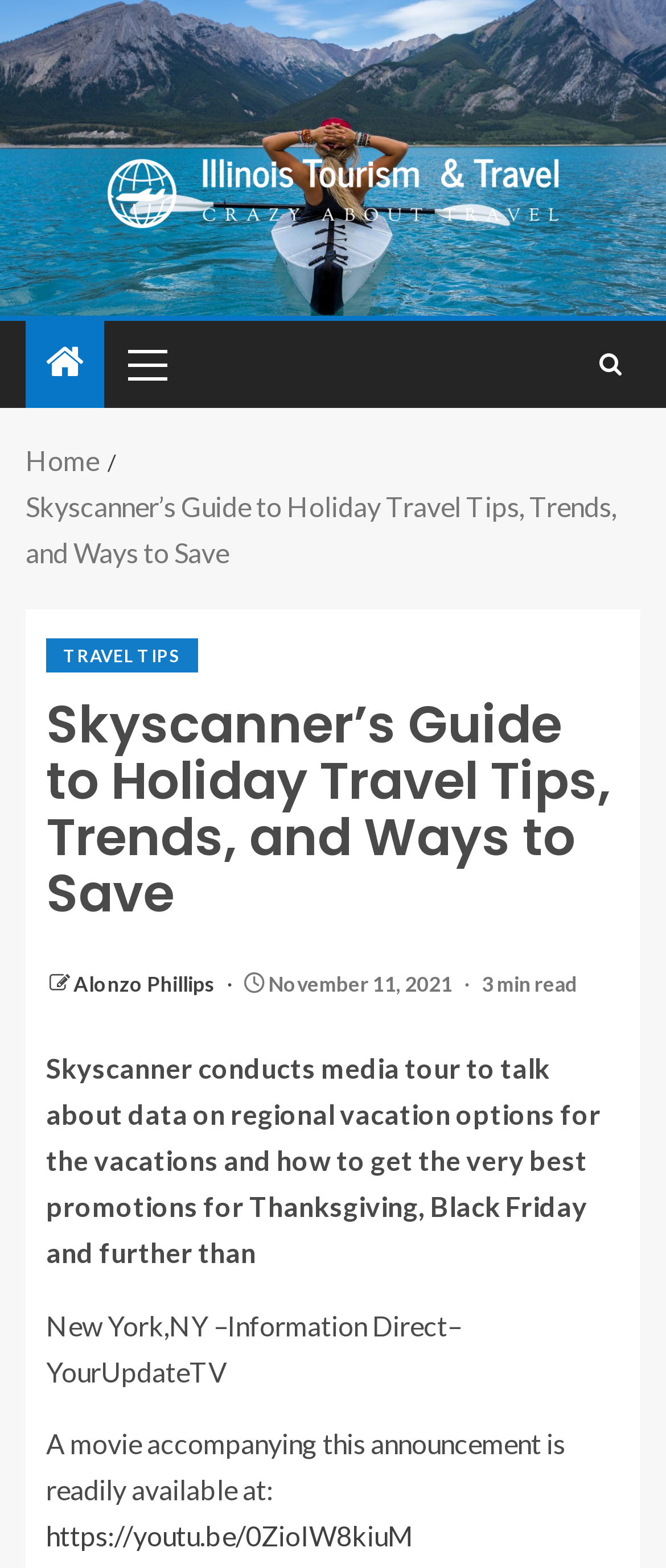Please find the bounding box coordinates for the clickable element needed to perform this instruction: "Go back to the Home page".

[0.038, 0.283, 0.149, 0.303]